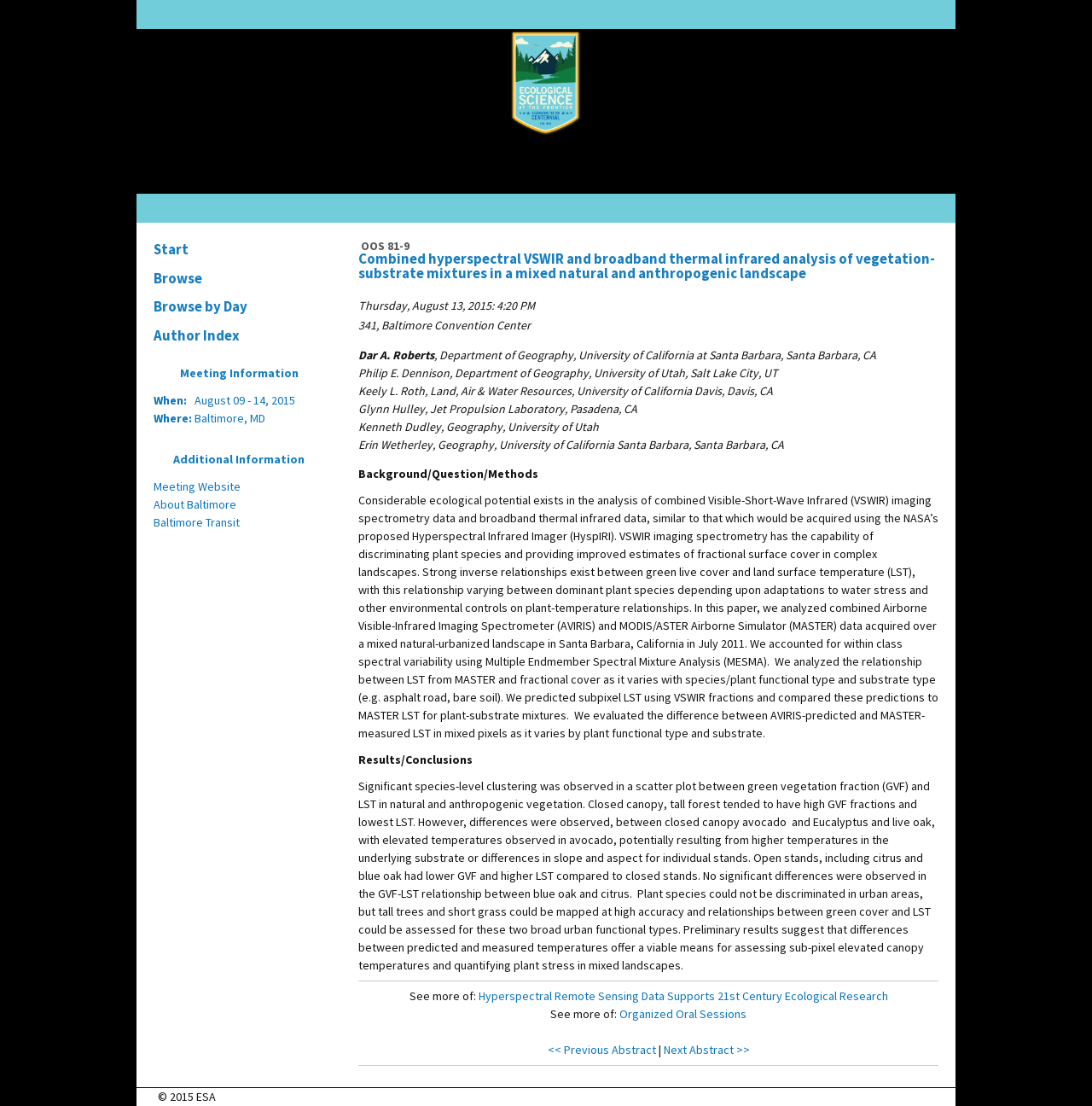Identify the bounding box coordinates of the element that should be clicked to fulfill this task: "Click the link to view the abstract of 'Hyperspectral Remote Sensing Data Supports 21st Century Ecological Research'". The coordinates should be provided as four float numbers between 0 and 1, i.e., [left, top, right, bottom].

[0.438, 0.893, 0.813, 0.907]